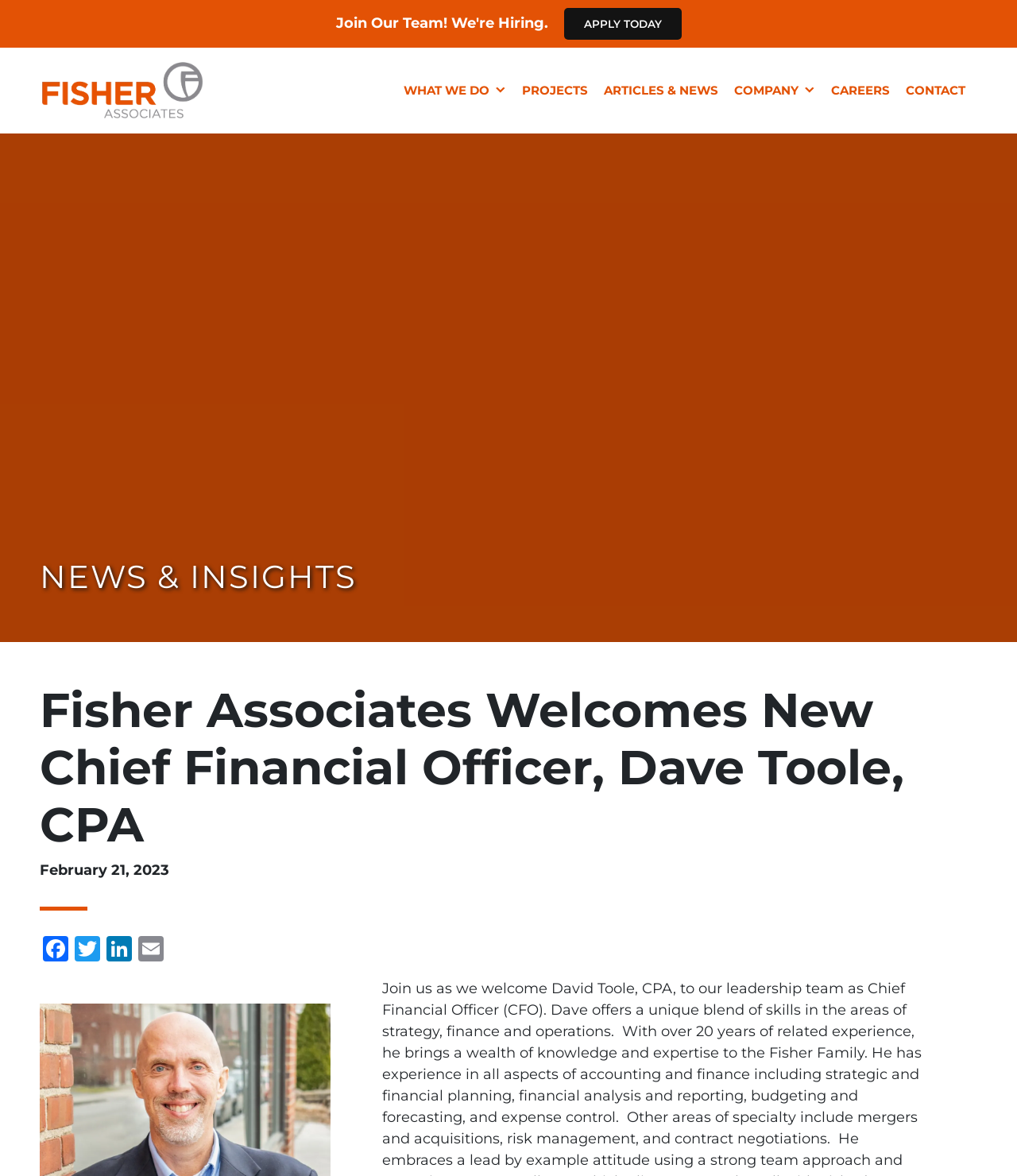Please specify the bounding box coordinates of the clickable section necessary to execute the following command: "Learn about what the company does".

[0.393, 0.064, 0.502, 0.091]